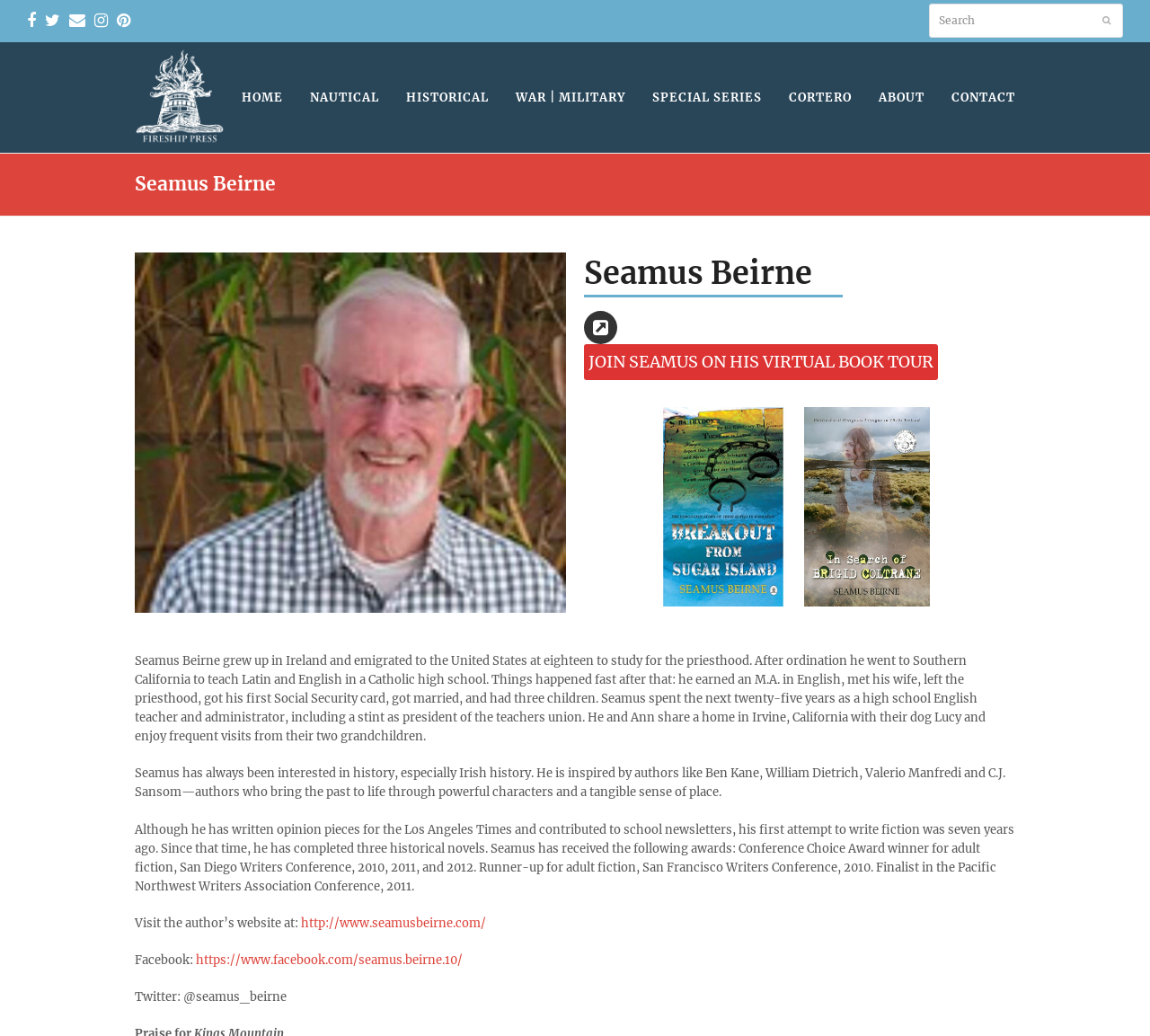Locate the bounding box coordinates of the clickable area needed to fulfill the instruction: "Visit Fireship Press website".

[0.117, 0.044, 0.195, 0.144]